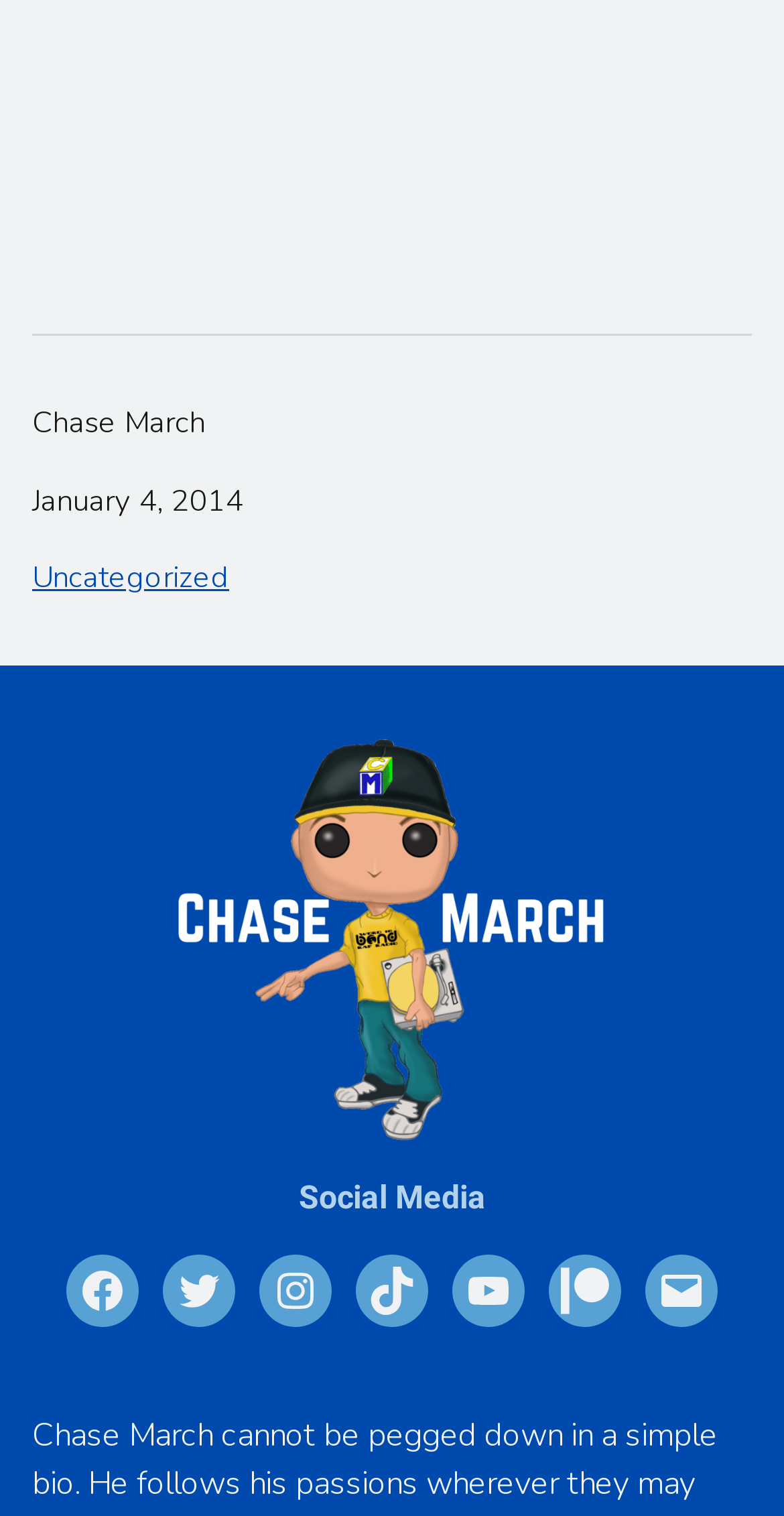Please give a one-word or short phrase response to the following question: 
Is there an image on the webpage?

Yes